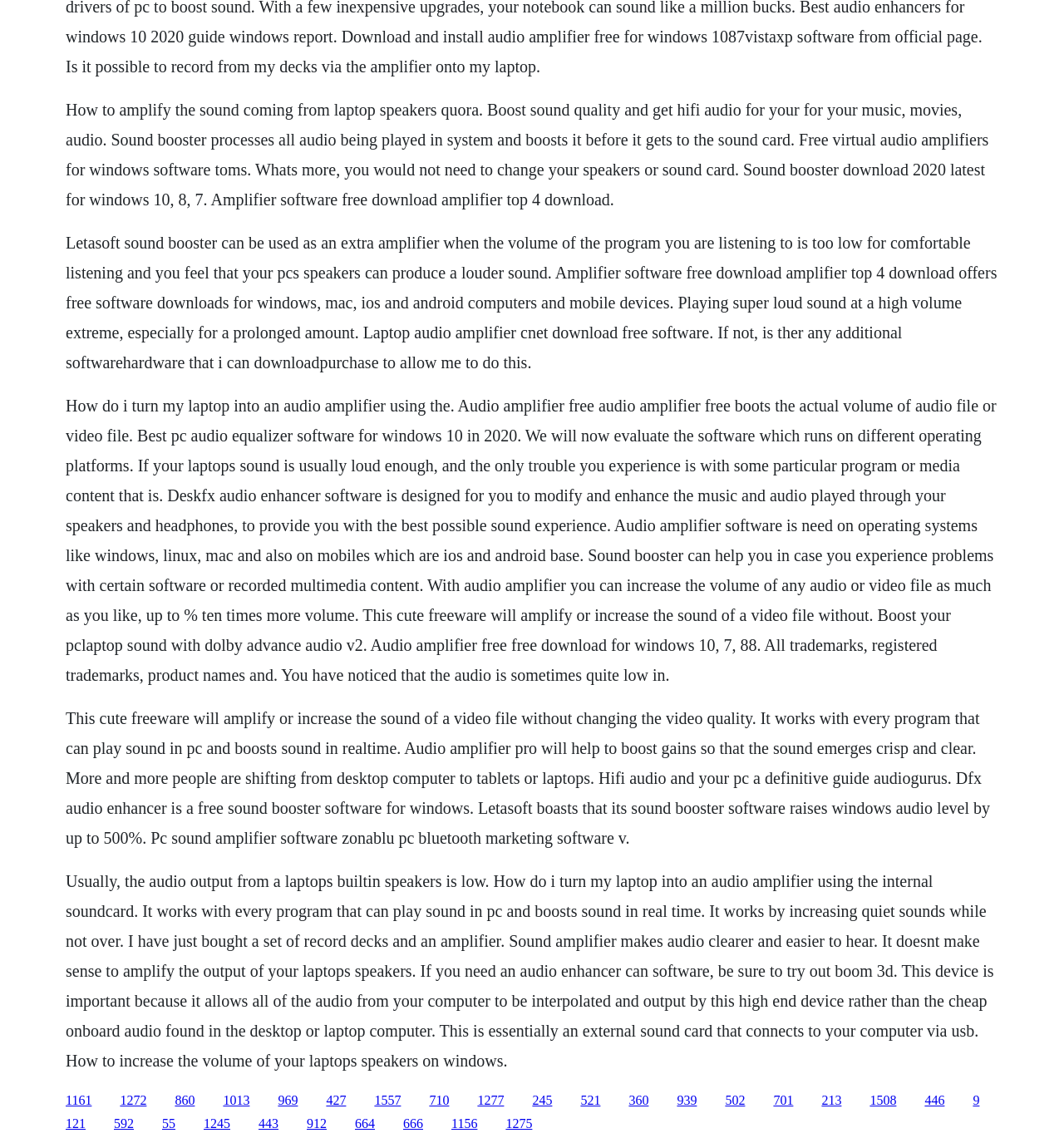Please locate the bounding box coordinates of the element that needs to be clicked to achieve the following instruction: "Learn how to amplify sound coming from laptop speakers". The coordinates should be four float numbers between 0 and 1, i.e., [left, top, right, bottom].

[0.062, 0.088, 0.929, 0.182]